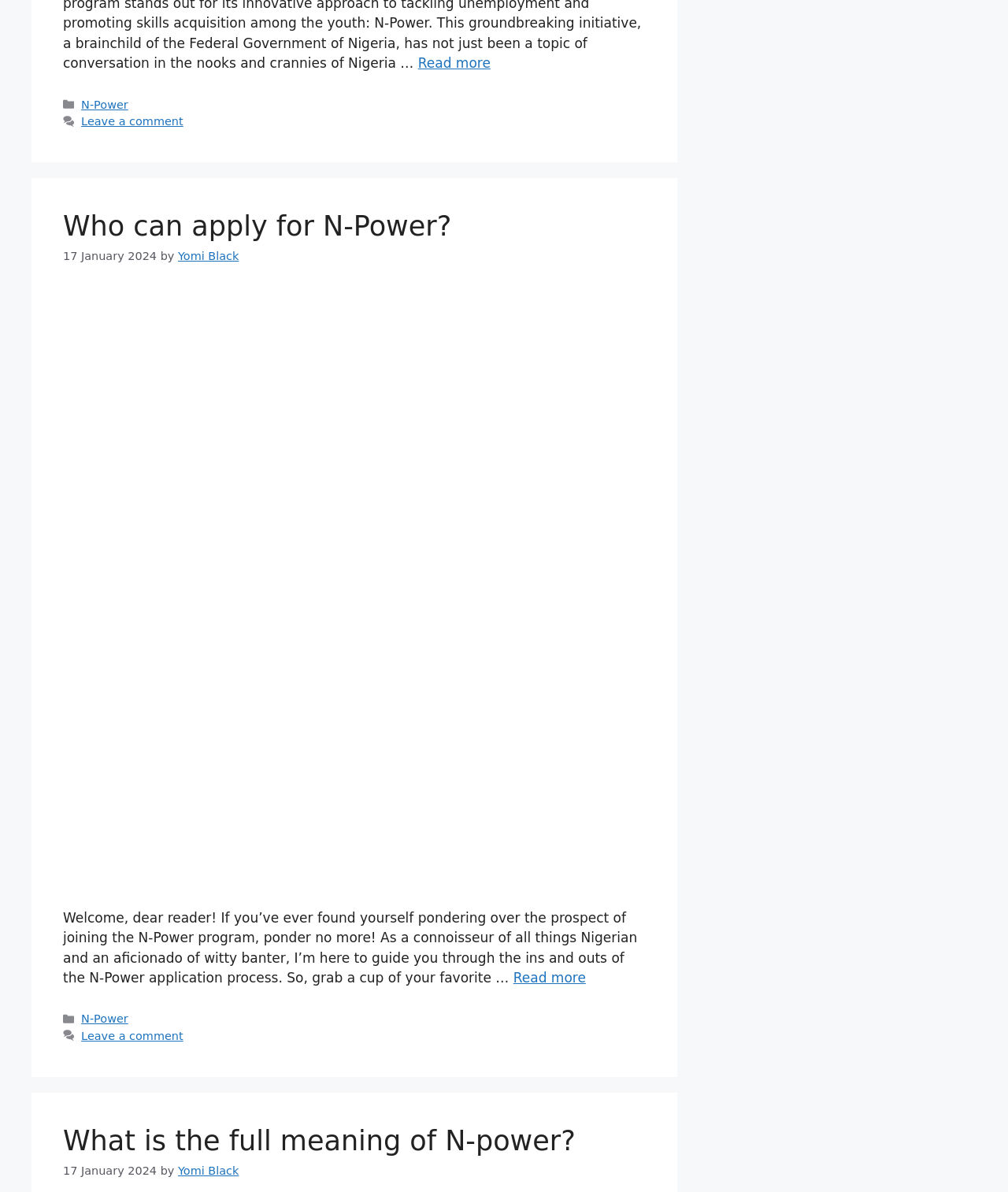Using the description: "Leave a comment", identify the bounding box of the corresponding UI element in the screenshot.

[0.081, 0.097, 0.182, 0.107]